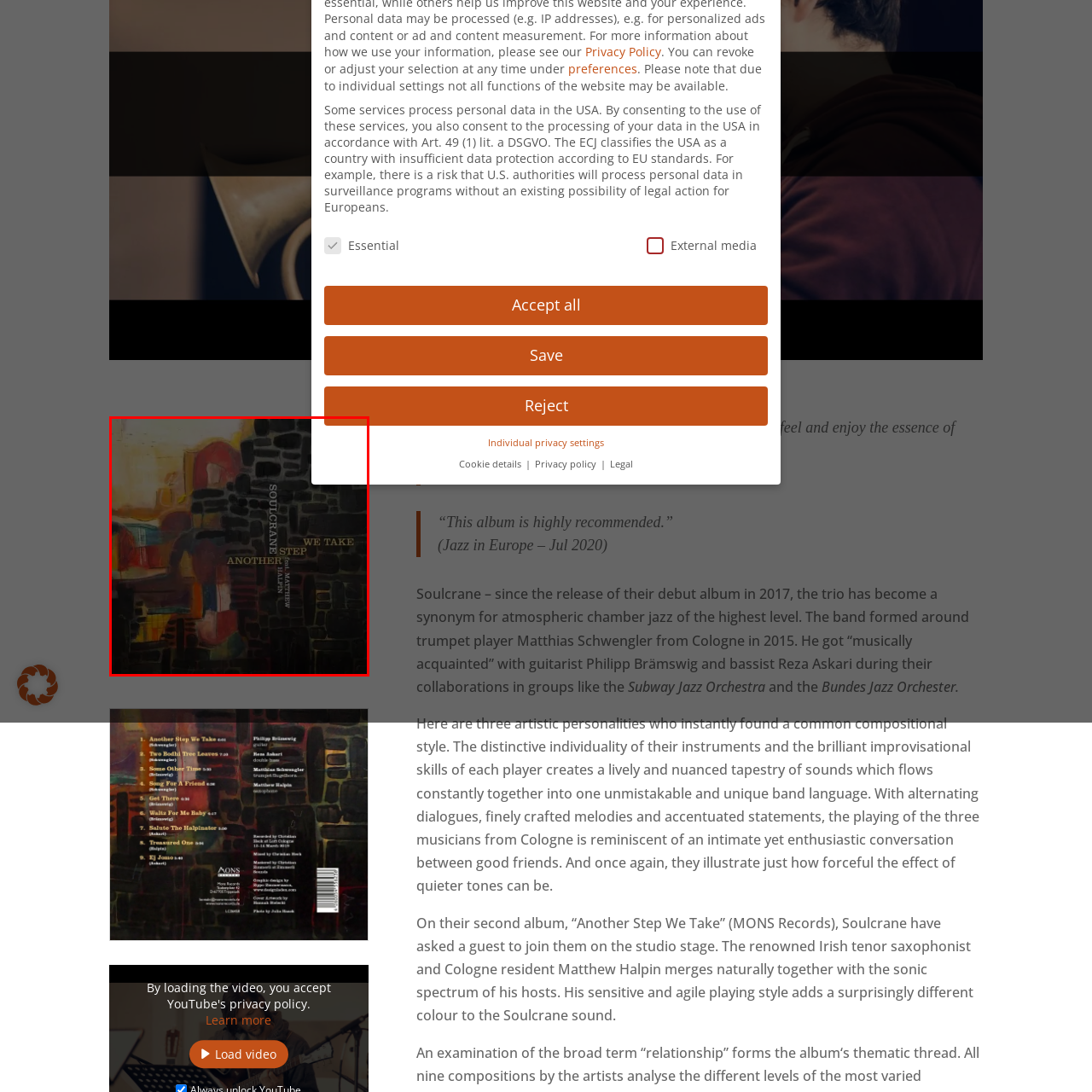Elaborate on all the details and elements present in the red-outlined area of the image.

The image showcases the album cover for "Another Step We Take" by the trio Soulcrane, featuring guest artist Matthew Halpin. The artwork is characterized by a rich and abstract composition, blending bold colors such as warm reds, oranges, and greens against a contrasting dark background. The title "SOULCRANE" is prominently displayed alongside "WE TAKE ANOTHER STEP," emphasizing the album's thematic essence. This visual representation reflects the atmospheric and nuanced sound characteristic of the group, which has been recognized for creating intimate, chamber jazz music. Their collaboration with saxophonist Matthew Halpin introduces a fresh dynamic, hinting at the album's exploration of new musical territories.